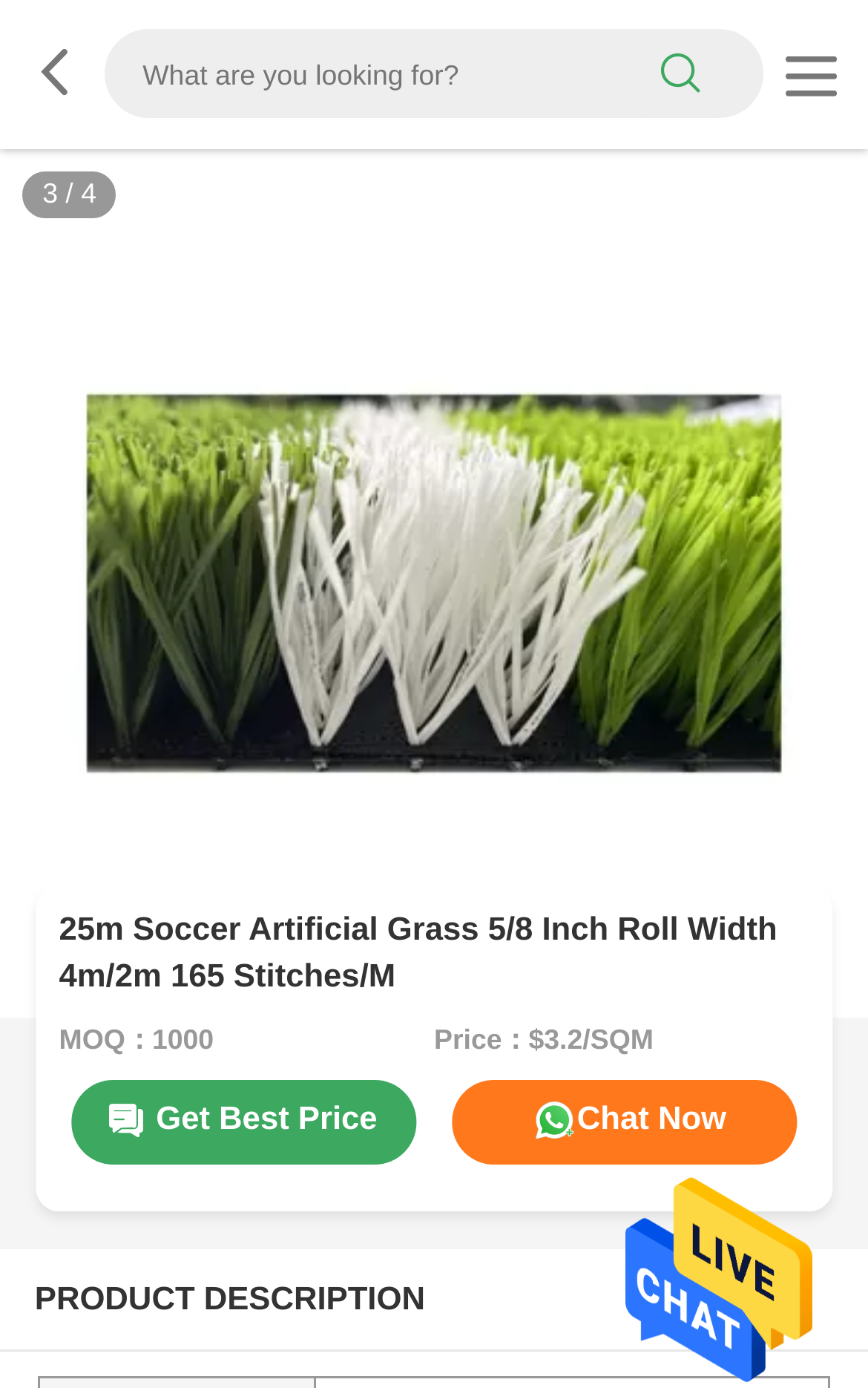What is the stitch count per meter?
Using the image provided, answer with just one word or phrase.

165